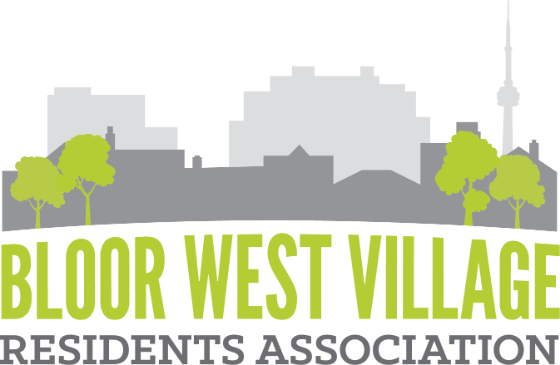Provide a comprehensive description of the image.

The image features the logo of the Bloor West Village Residents Association. It showcases a stylized silhouette of a neighborhood scene, characterized by various buildings and trees in muted gray tones, symbolizing a sense of community and urban greenery. Prominently displayed in vibrant green at the foreground is the text "BLOOR WEST VILLAGE," with "RESIDENTS ASSOCIATION" rendered in a darker gray below it. The imagery encapsulates the essence of community engagement and local identity, reflecting the association's purpose of representing and advocating for the residents of Bloor West Village. The backdrop includes iconic elements, such as the CN Tower, reinforcing the connection to Toronto.